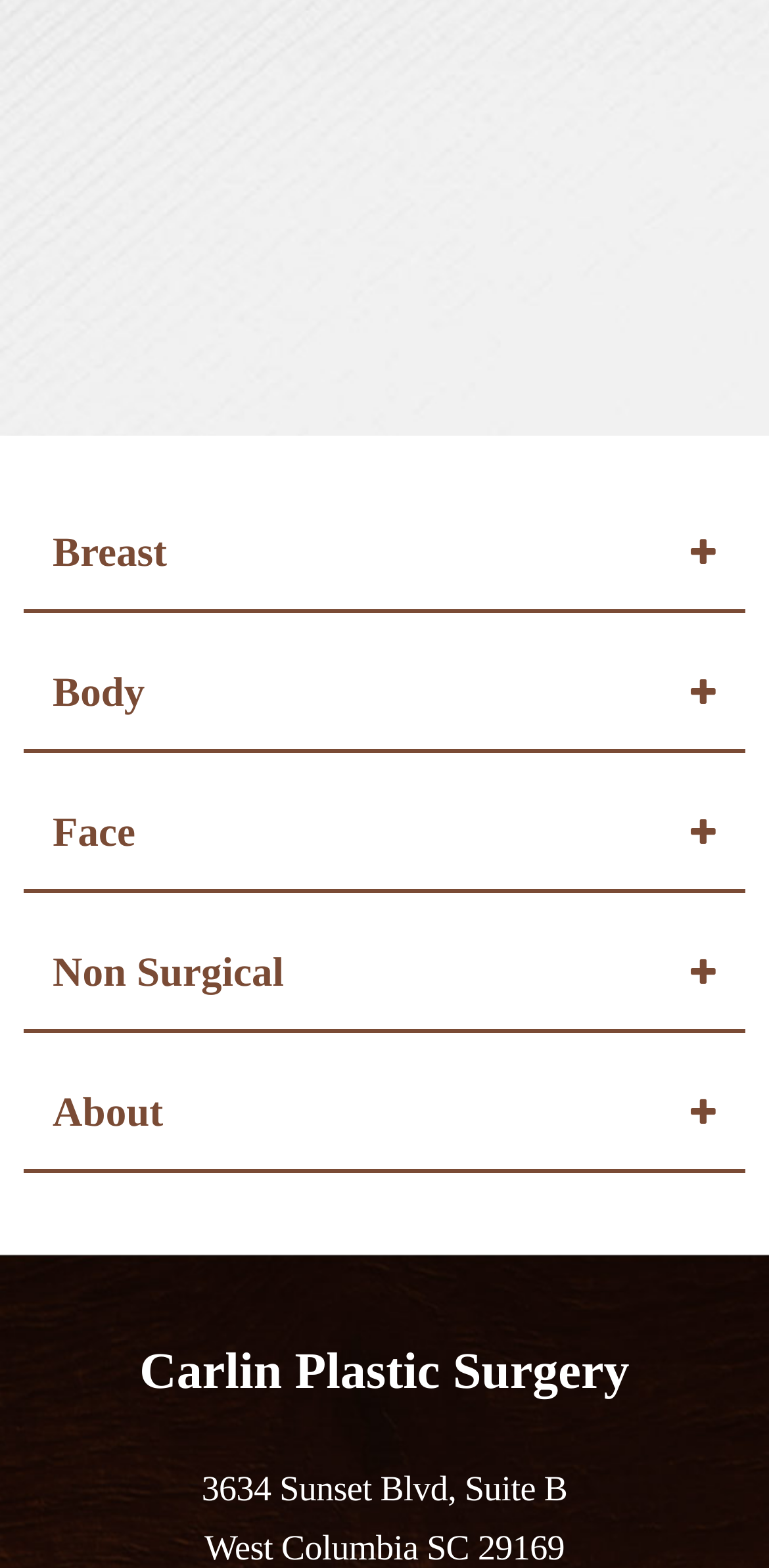Answer succinctly with a single word or phrase:
What is the purpose of the links under each category?

To provide more information